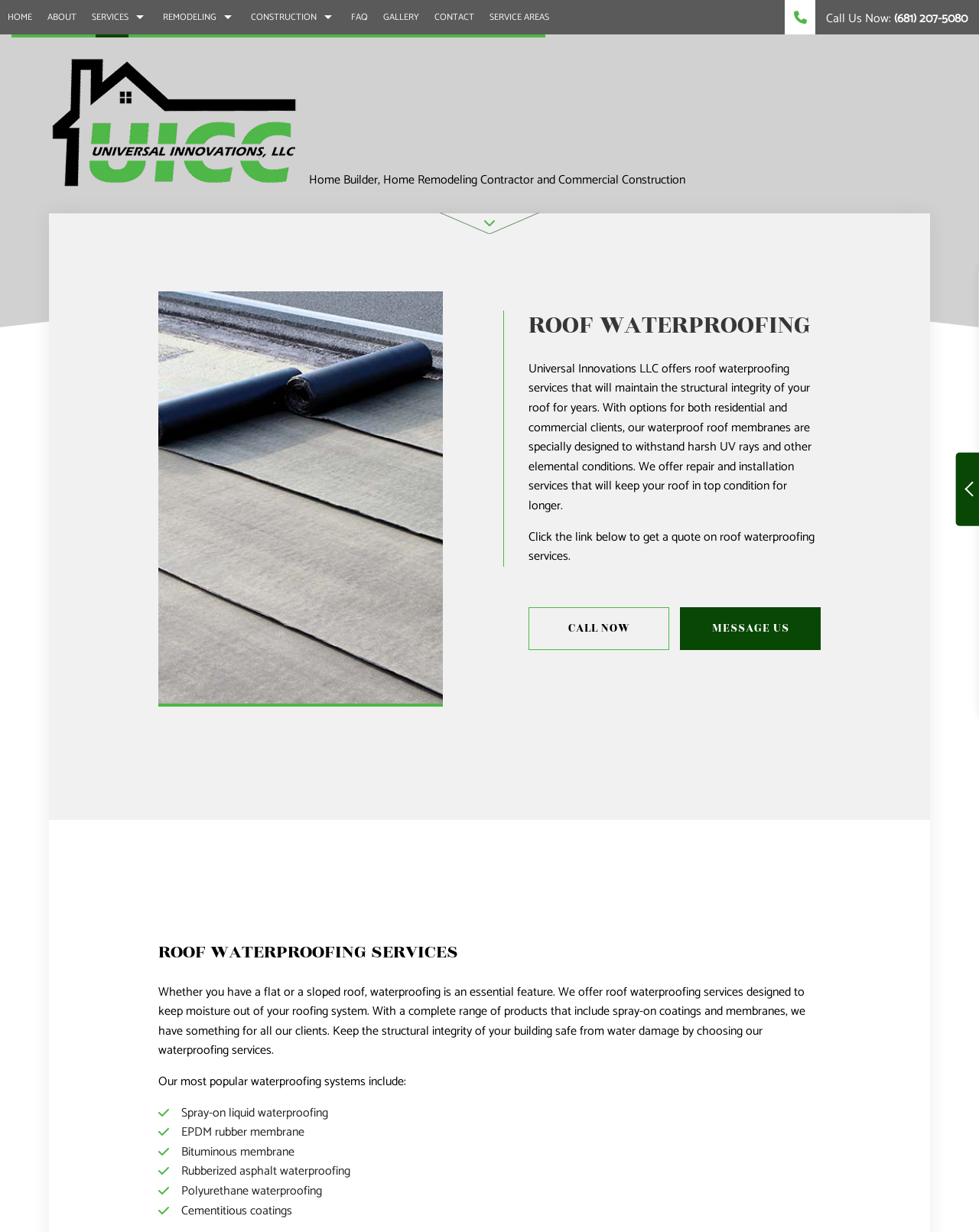Provide your answer in one word or a succinct phrase for the question: 
What types of waterproofing systems are offered?

Spray-on, EPDM, Bituminous, Rubberized asphalt, Polyurethane, Cementitious